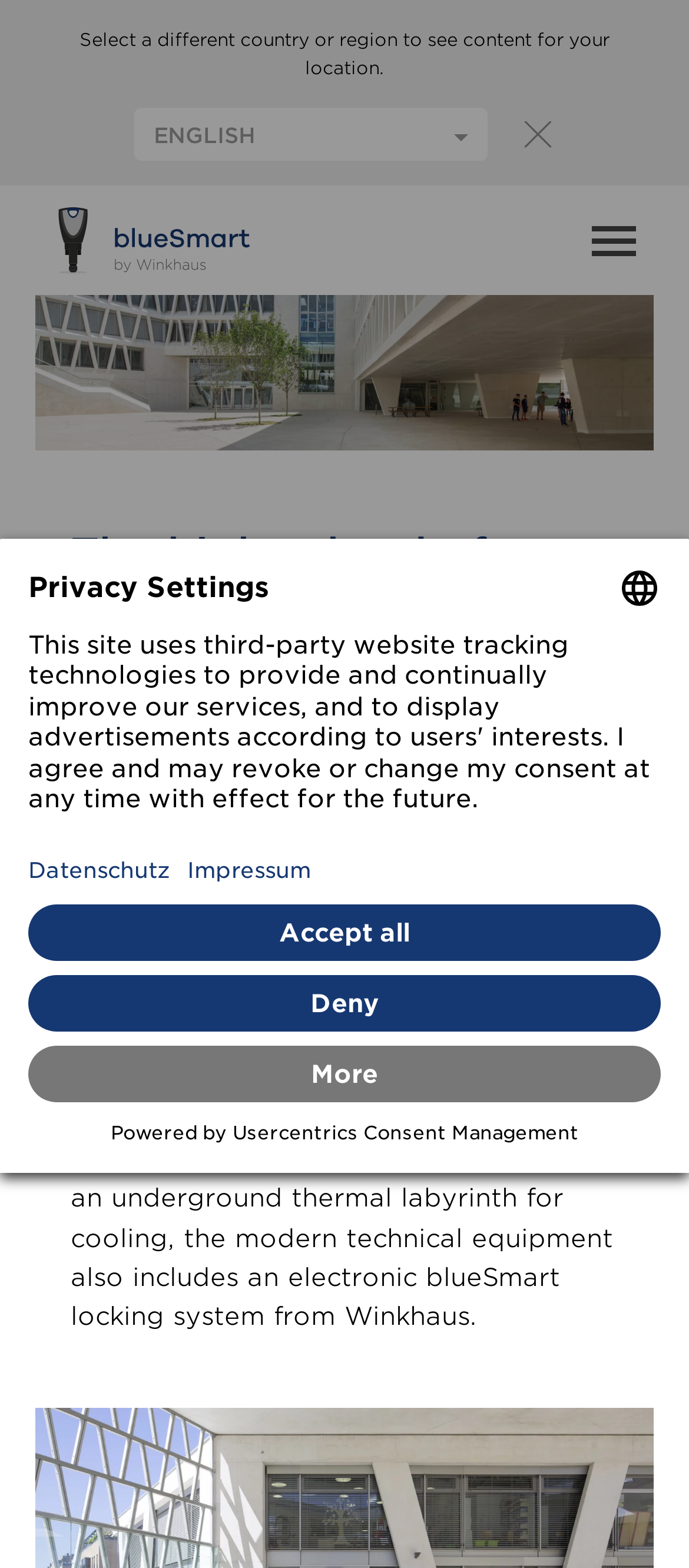Determine the bounding box coordinates of the section to be clicked to follow the instruction: "Open the privacy settings". The coordinates should be given as four float numbers between 0 and 1, formatted as [left, top, right, bottom].

[0.0, 0.671, 0.113, 0.721]